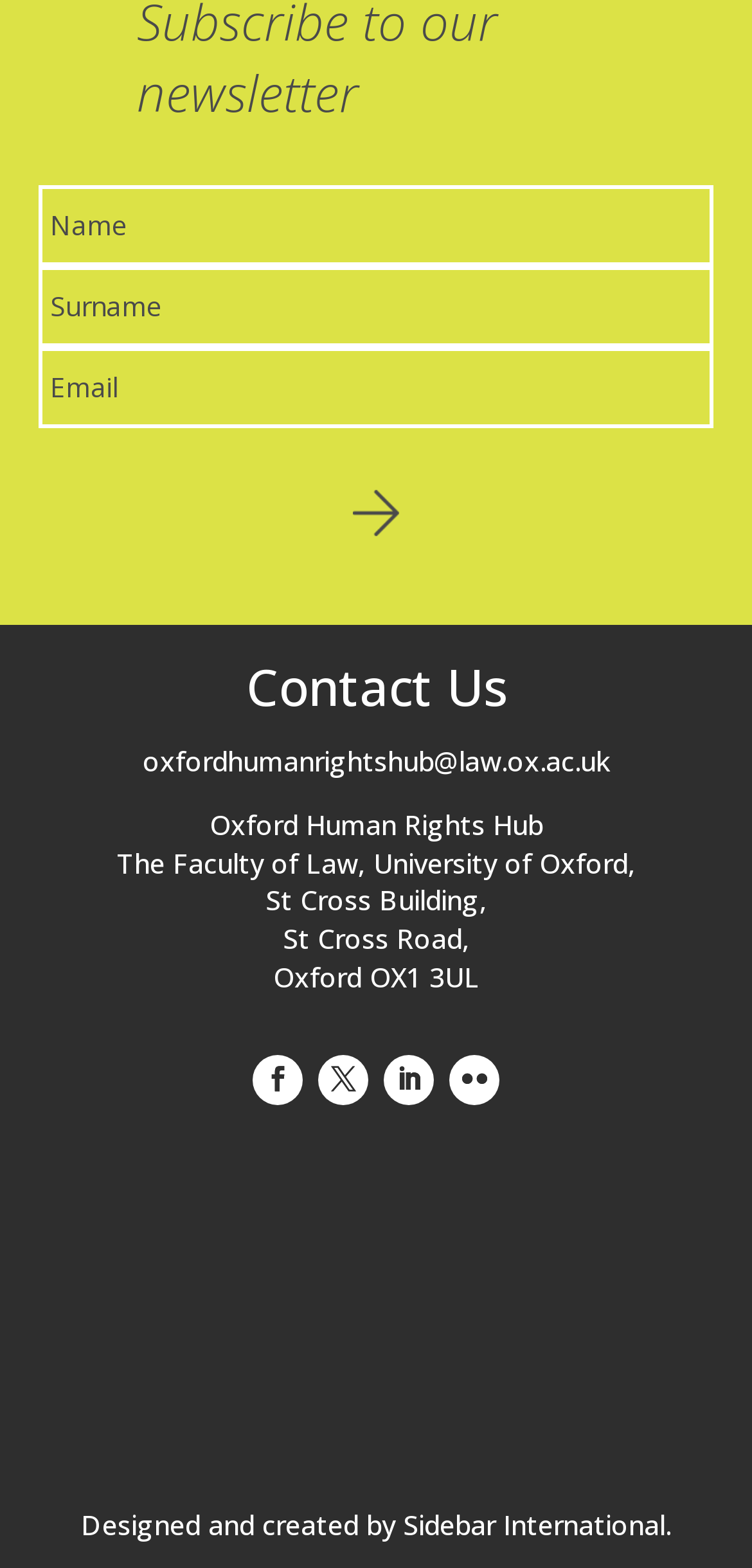Determine the bounding box coordinates for the region that must be clicked to execute the following instruction: "Contact oxfordhumanrightshub@law.ox.ac.uk".

[0.19, 0.473, 0.81, 0.496]